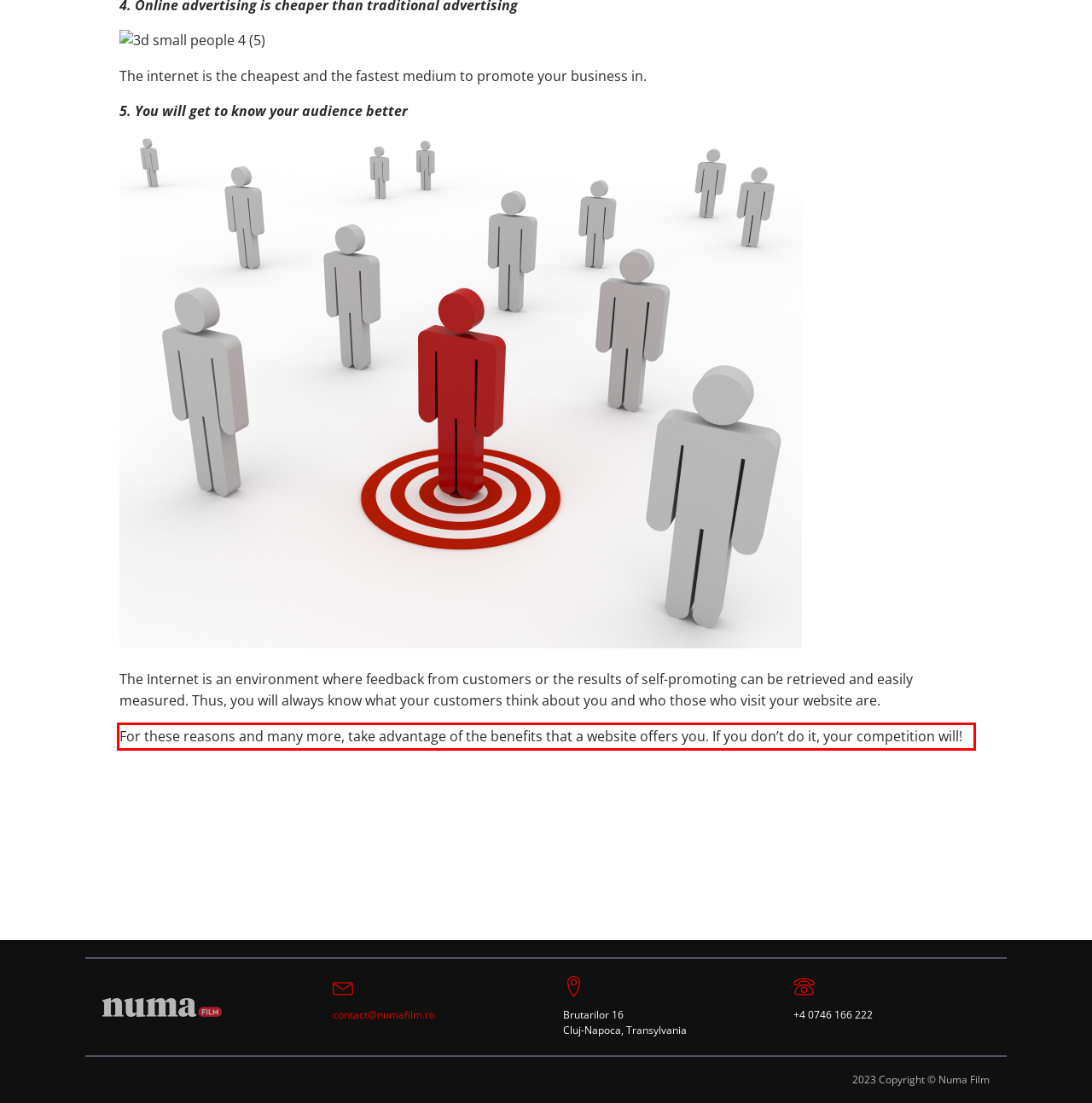Analyze the screenshot of the webpage that features a red bounding box and recognize the text content enclosed within this red bounding box.

For these reasons and many more, take advantage of the benefits that a website offers you. If you don’t do it, your competition will!